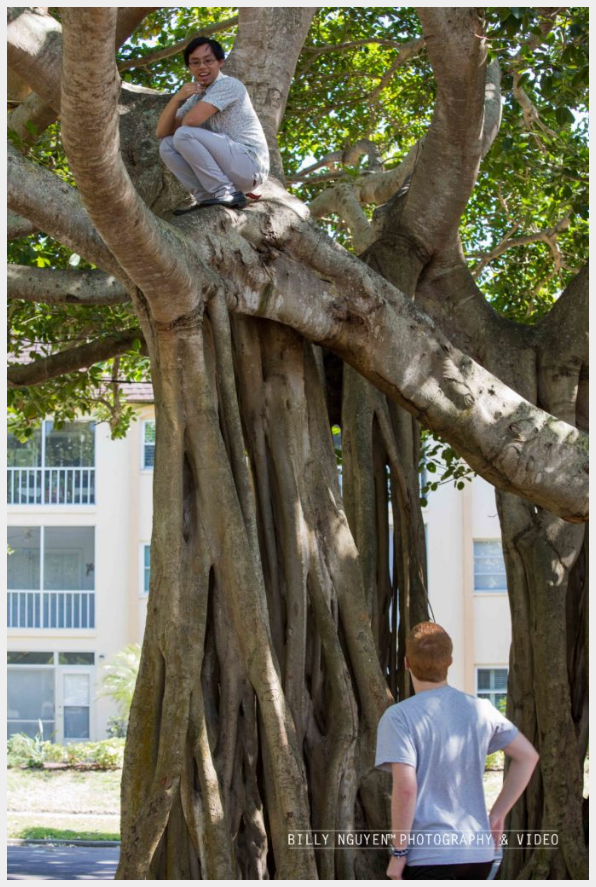Give an elaborate caption for the image.

In this captivating photograph, a young man in a light gray t-shirt is playfully perched on a large, sprawling tree, showcasing a moment of carefree adventure. He's comfortably seated on a thick branch, smiling down at a friend below, who is dressed in a light blue shirt and appears to be gazing up in surprise or admiration. The tree's impressive trunk and roots create a striking natural backdrop, emphasizing its age and grandeur. The building in the background adds context, suggesting a friendly outdoor setting, perhaps near a university or community space. This snapshot captures a lighthearted moment spent amongst friends, highlighting the joys of youth and the spirit of exploration. The image is credited to Billy Nguyen Photography & Video, reflecting a professional touch that enhances its charm.